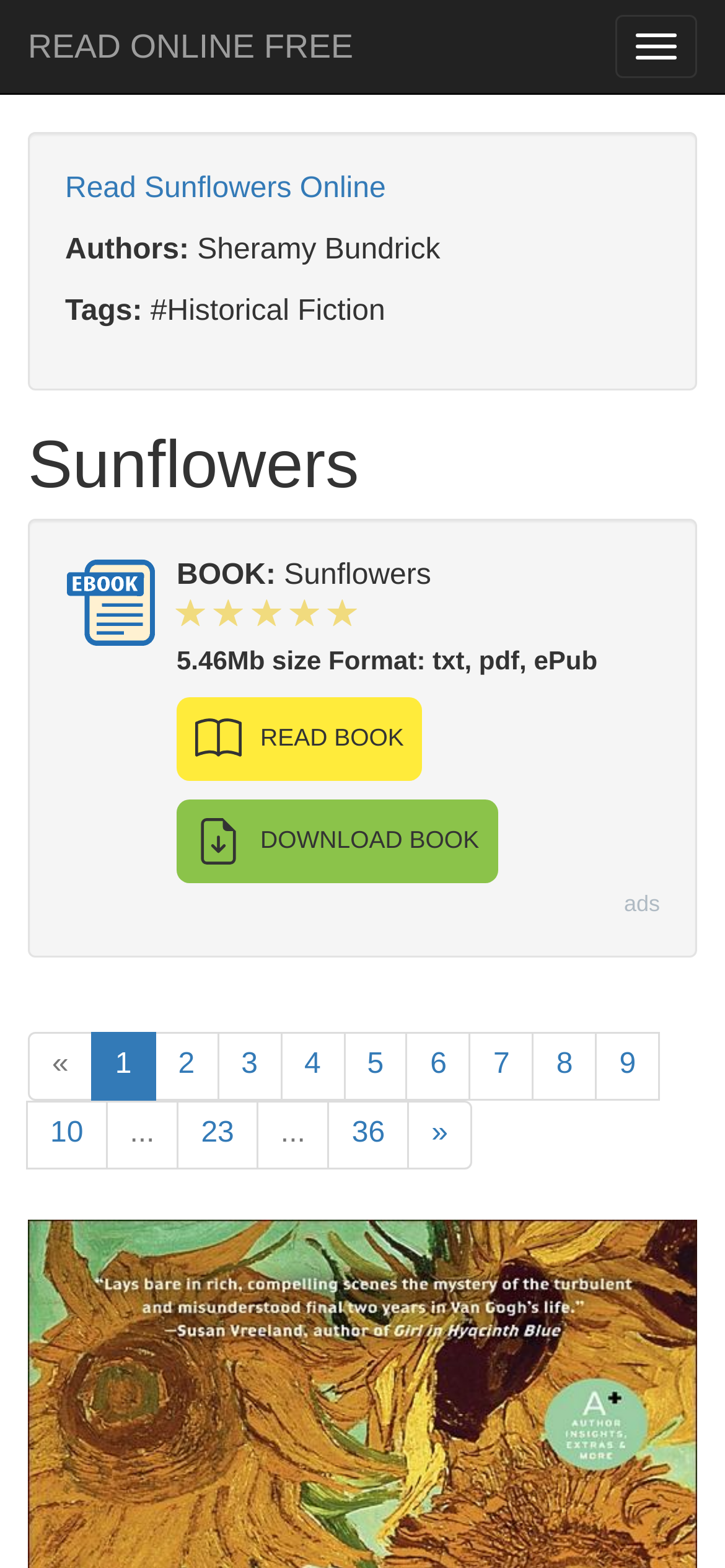Locate the bounding box coordinates of the clickable region necessary to complete the following instruction: "Read full book online". Provide the coordinates in the format of four float numbers between 0 and 1, i.e., [left, top, right, bottom].

[0.0, 0.0, 0.526, 0.059]